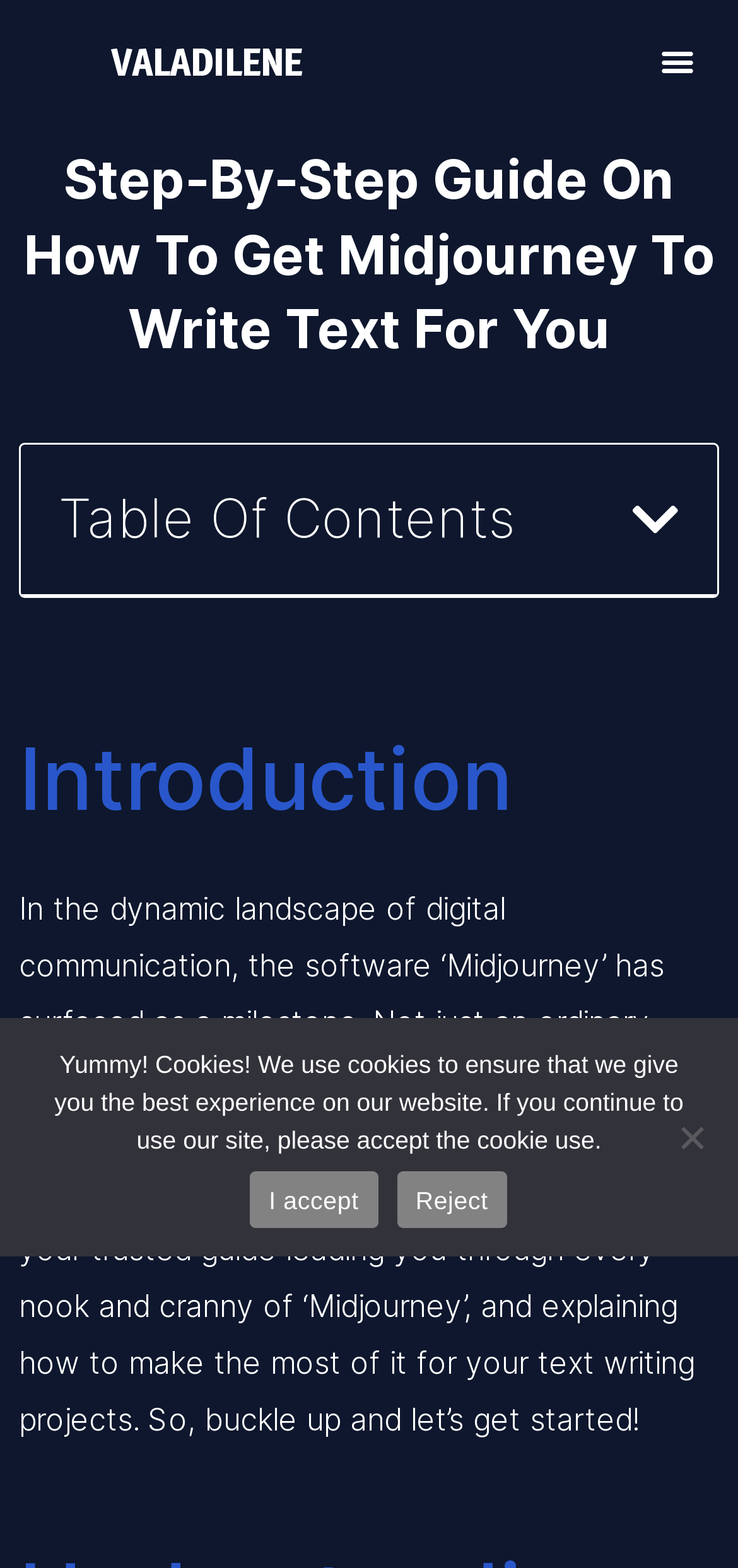What is the purpose of the article?
Using the image as a reference, answer the question in detail.

The article aims to be a trusted guide leading the reader through every nook and cranny of 'Midjourney' and explaining how to make the most of it for text writing projects.